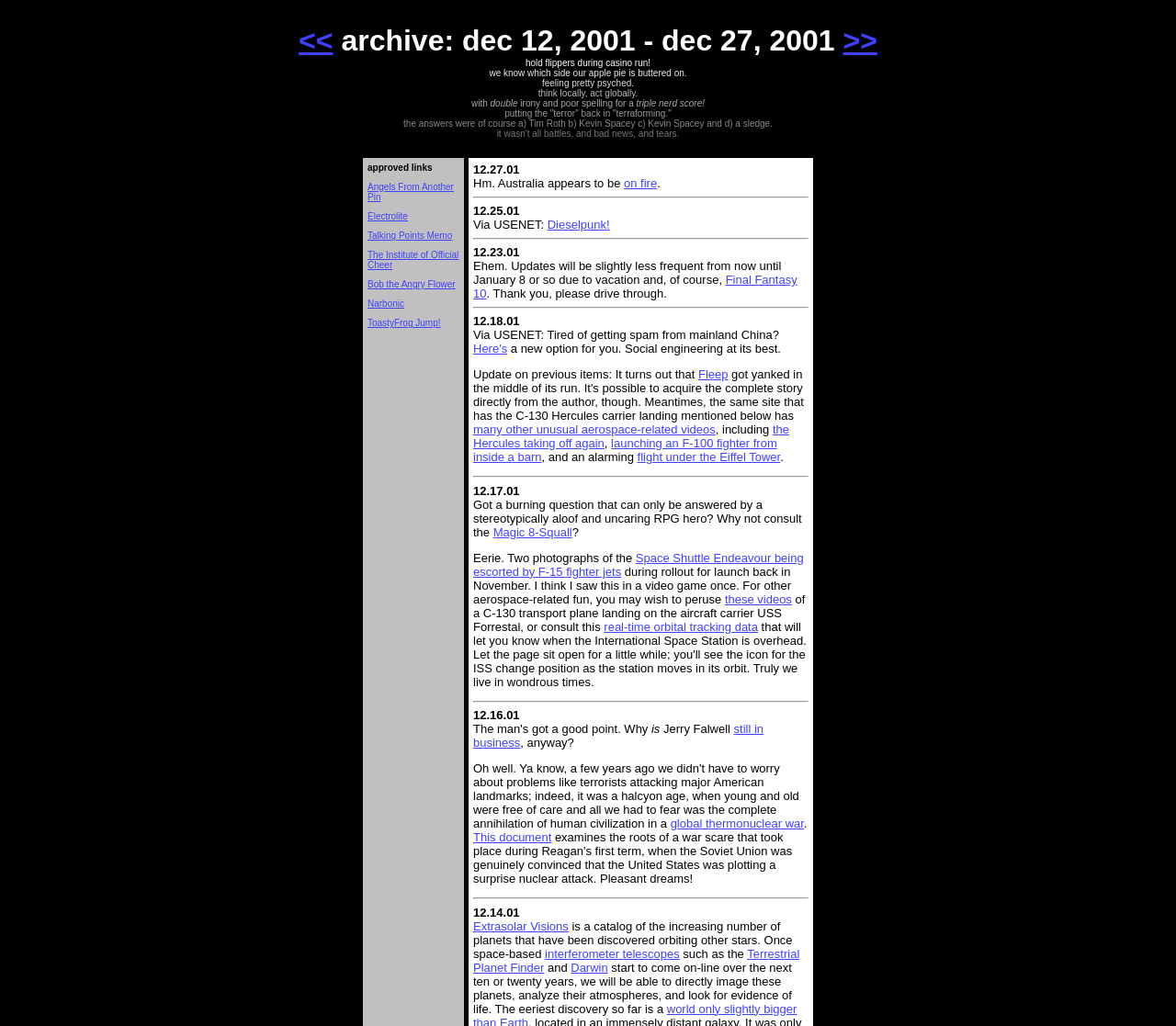Reply to the question with a brief word or phrase: What is the theme of the links in the middle section?

Aerospace-related